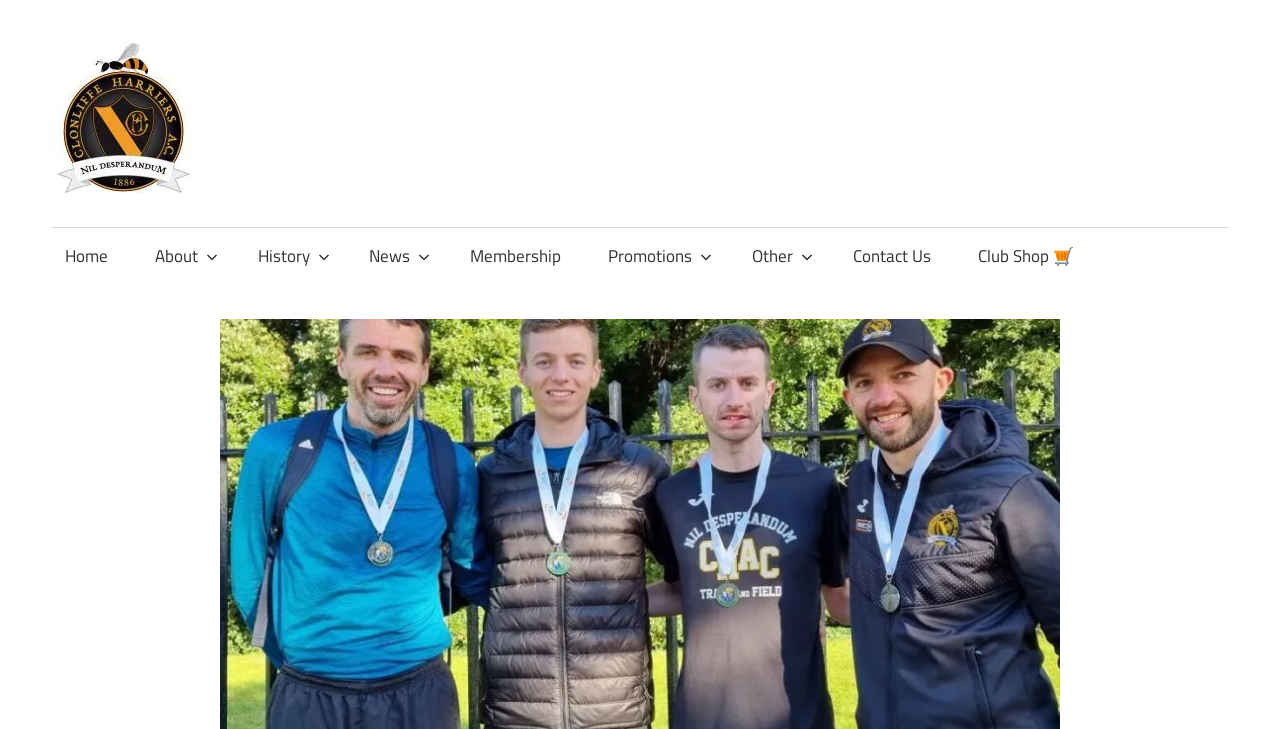Determine the webpage's heading and output its text content.

Silvers for Clonliffe at Road Relays